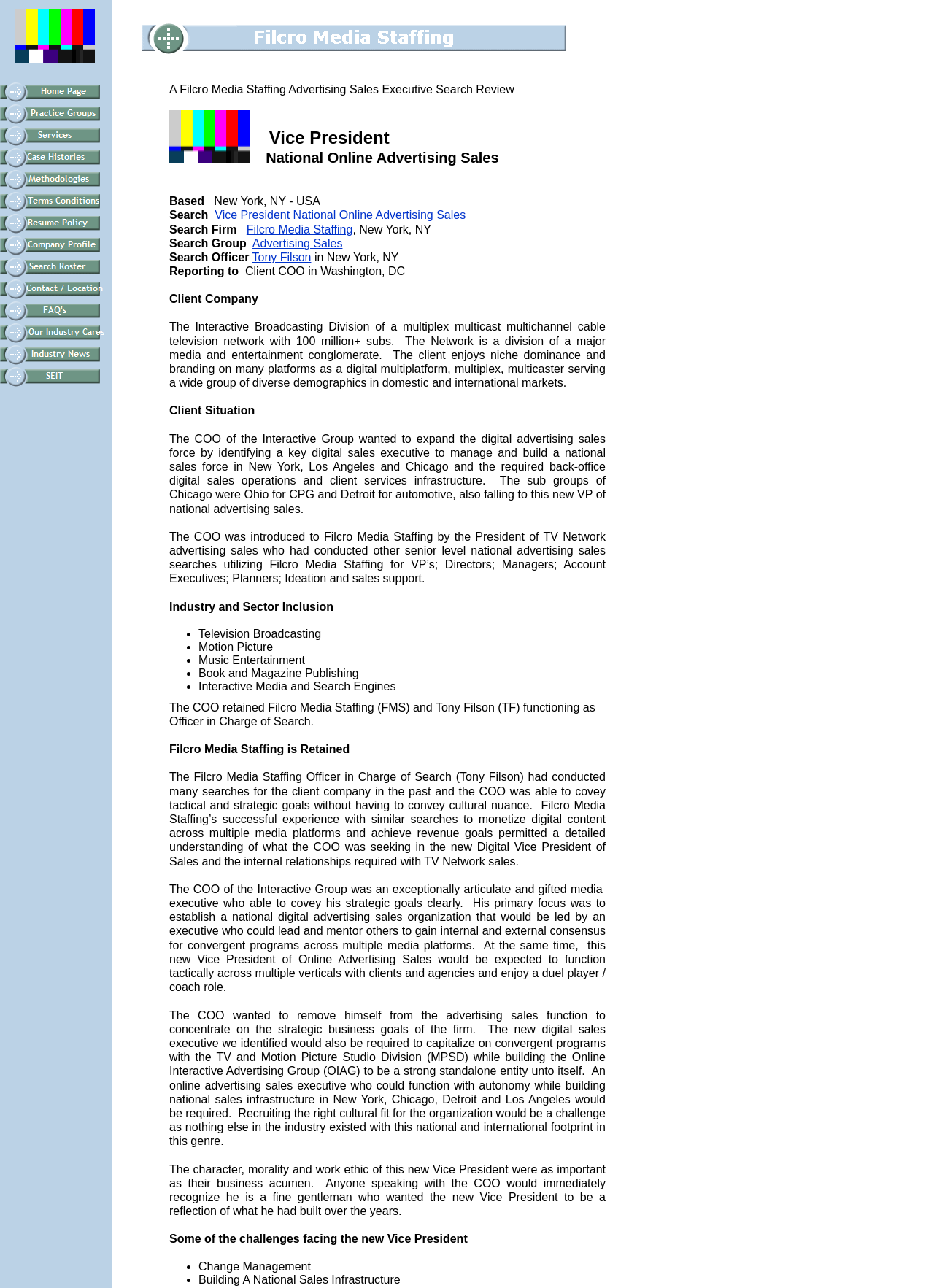What is the name of the company?
Using the information from the image, answer the question thoroughly.

The name of the company can be found in the layout table with the bounding box coordinates [0.016, 0.007, 0.102, 0.049] and [0.152, 0.012, 0.605, 0.046]. It is mentioned as 'Filcro Media Staffing' in the layout table cell.